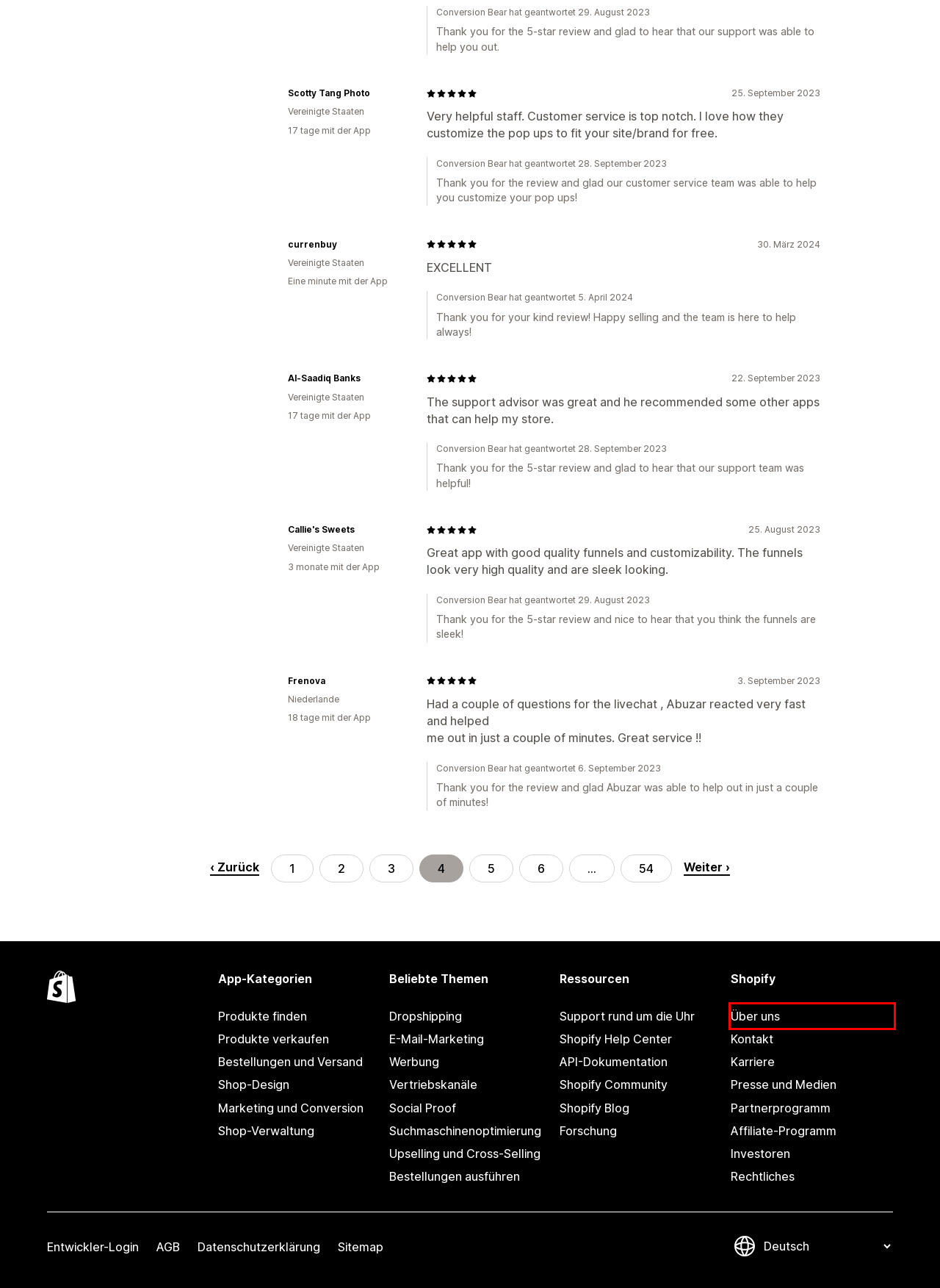Analyze the screenshot of a webpage featuring a red rectangle around an element. Pick the description that best fits the new webpage after interacting with the element inside the red bounding box. Here are the candidates:
A. Commerce Trends 2023: Industry Report - Shopify Plus
B. Affiliate-Marketingprogramm von Shopify | Mit Referrals Geld verdienen - Shopify Deutschland
C. Careers, Internships, and Jobs at Shopify | Shopify Careers - Shopify USA
D. Shopify-Datenschutzerklärung - Shopify Deutschland
E. Die besten Produkte finden-Apps für 2024 – Shopify App Store
F. Alles über Shopify Deutschland
G. Shopify API, libraries, and tools
H. Shopify Help Center

F